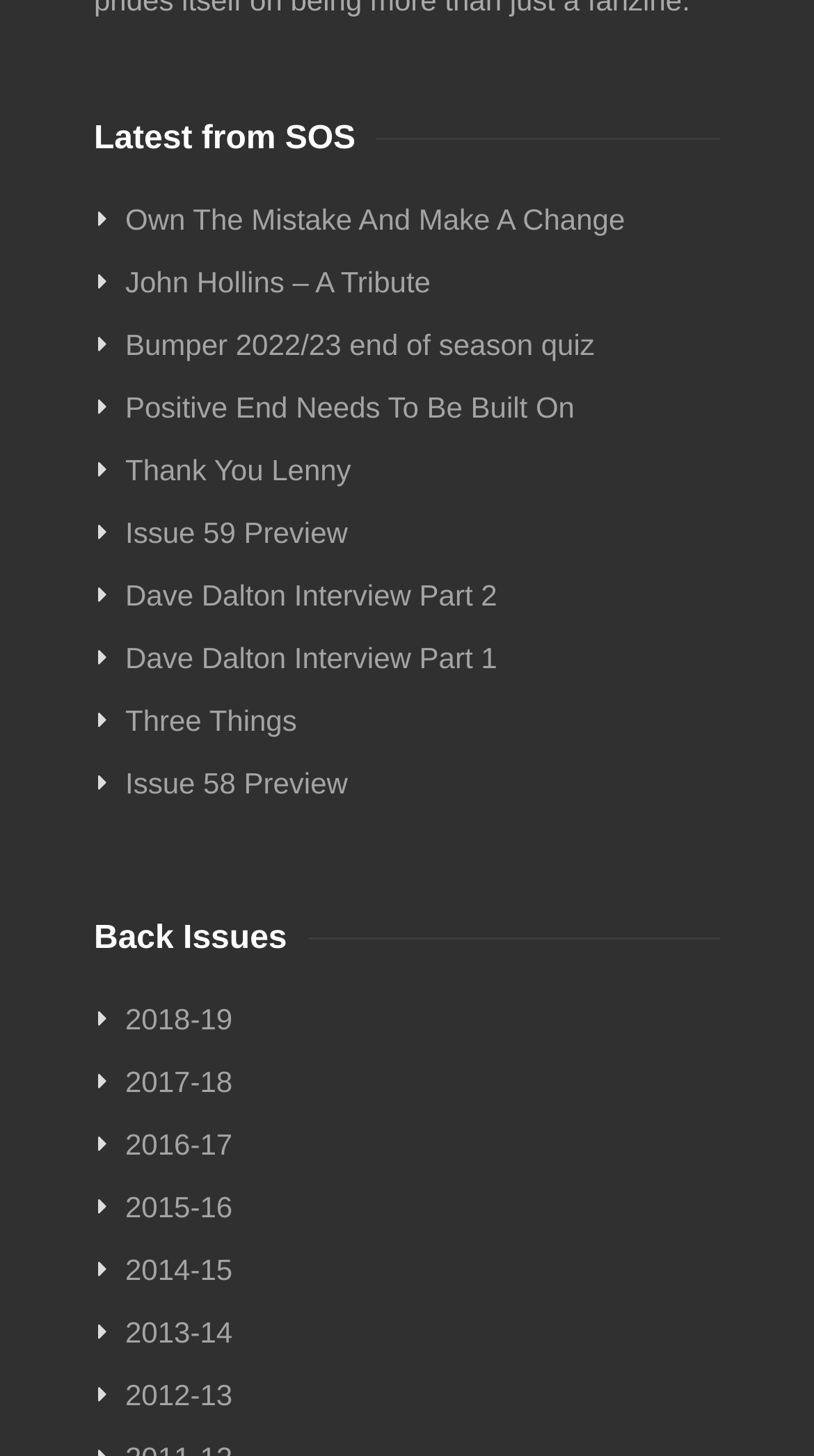What is the title of the first back issue?
Could you answer the question with a detailed and thorough explanation?

I looked at the links under the 'Back Issues' heading and found that the first link is '2018-19'.